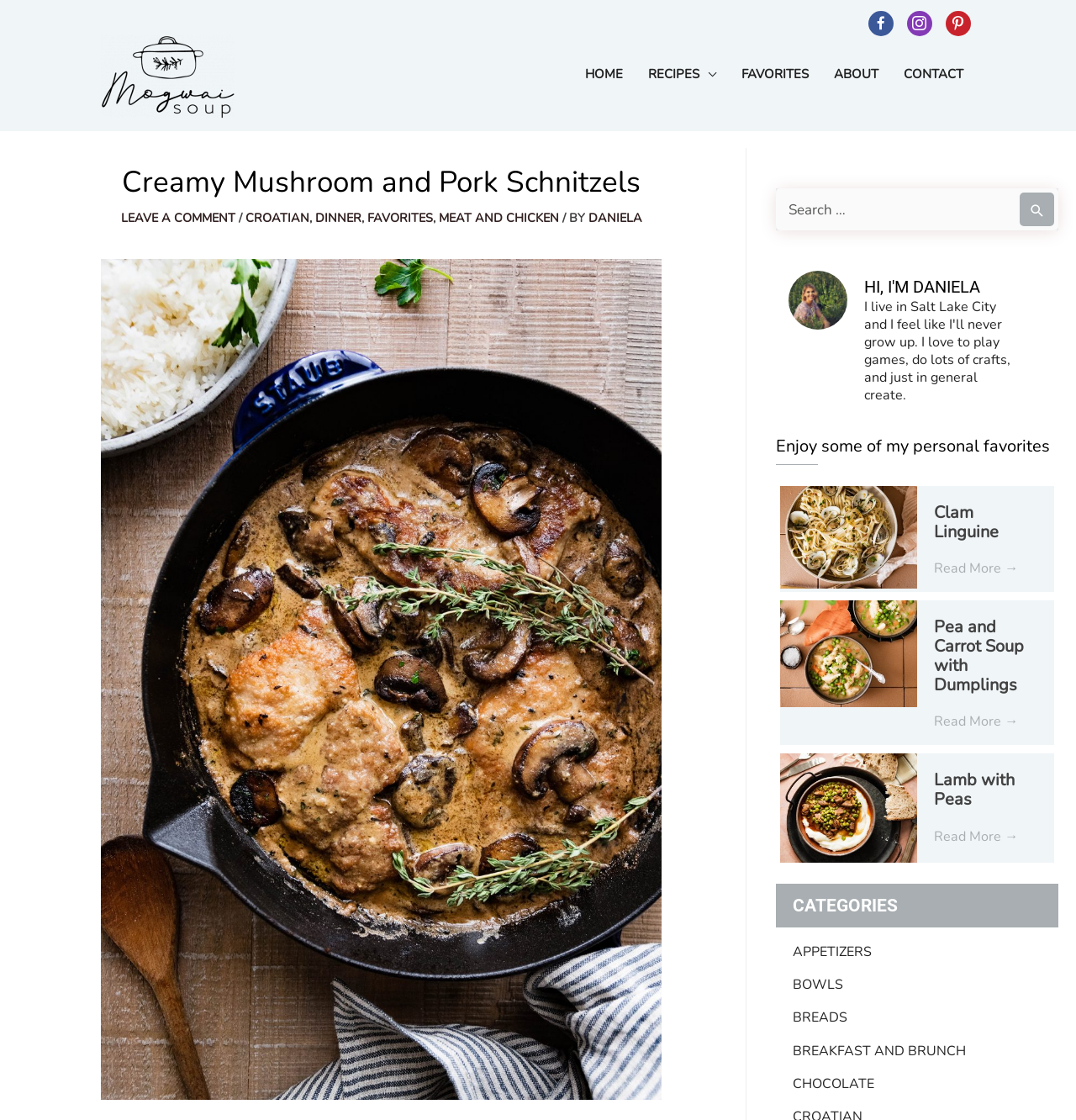Determine the bounding box coordinates for the element that should be clicked to follow this instruction: "View the CATEGORIES section". The coordinates should be given as four float numbers between 0 and 1, in the format [left, top, right, bottom].

[0.721, 0.789, 0.984, 0.828]